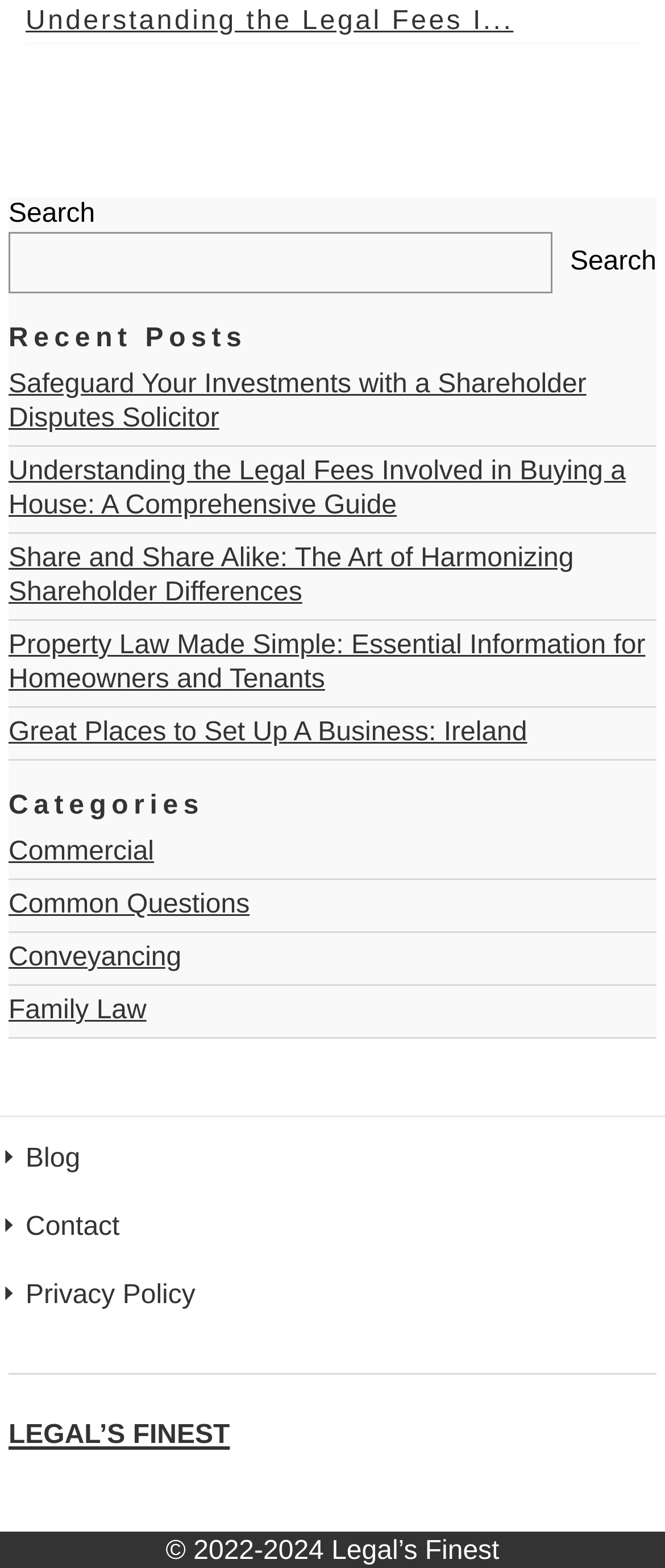Please identify the bounding box coordinates of the element I need to click to follow this instruction: "Search for something".

None